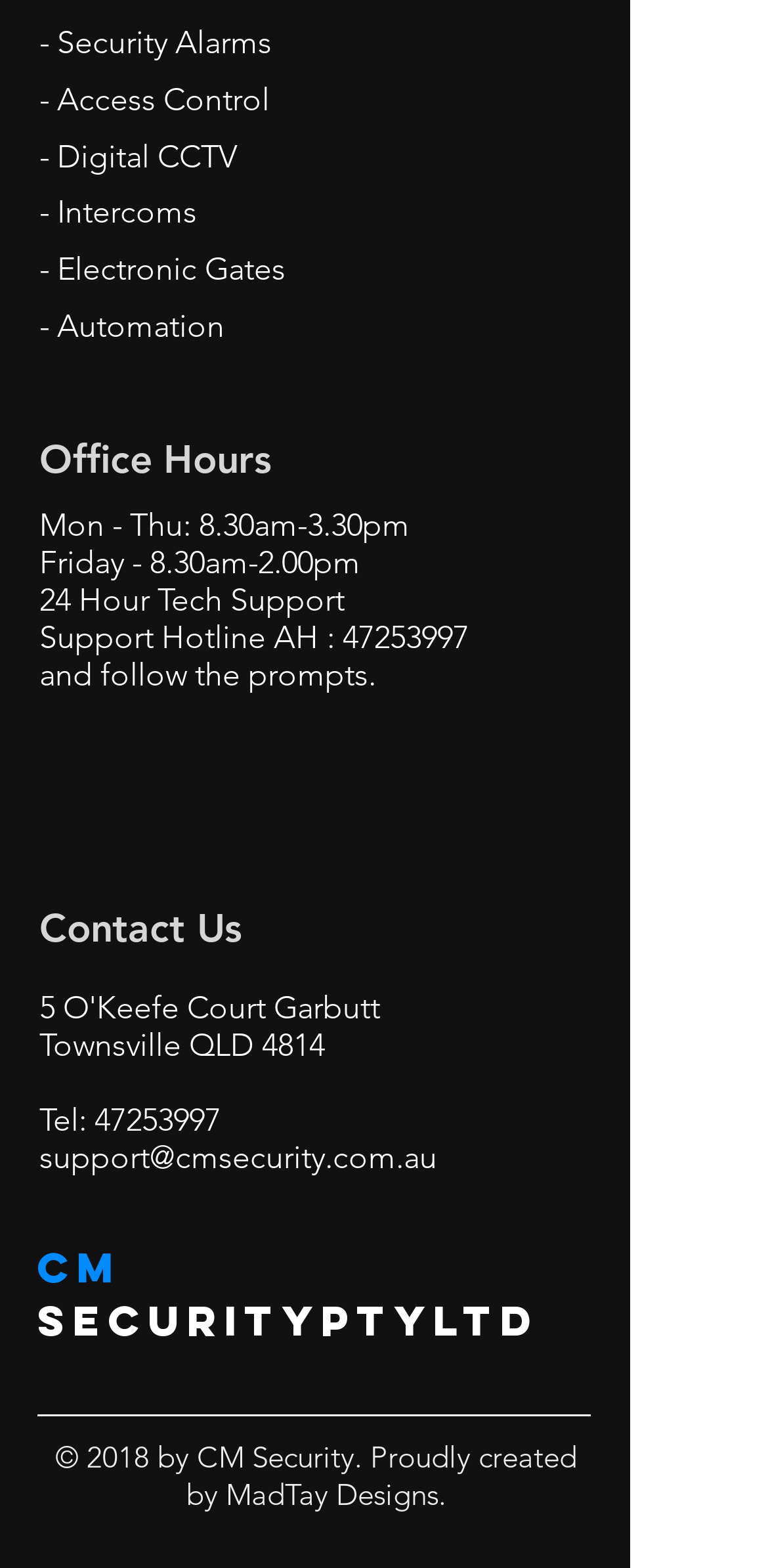What type of services does the company offer?
Please answer using one word or phrase, based on the screenshot.

Security Alarms, Access Control, etc.